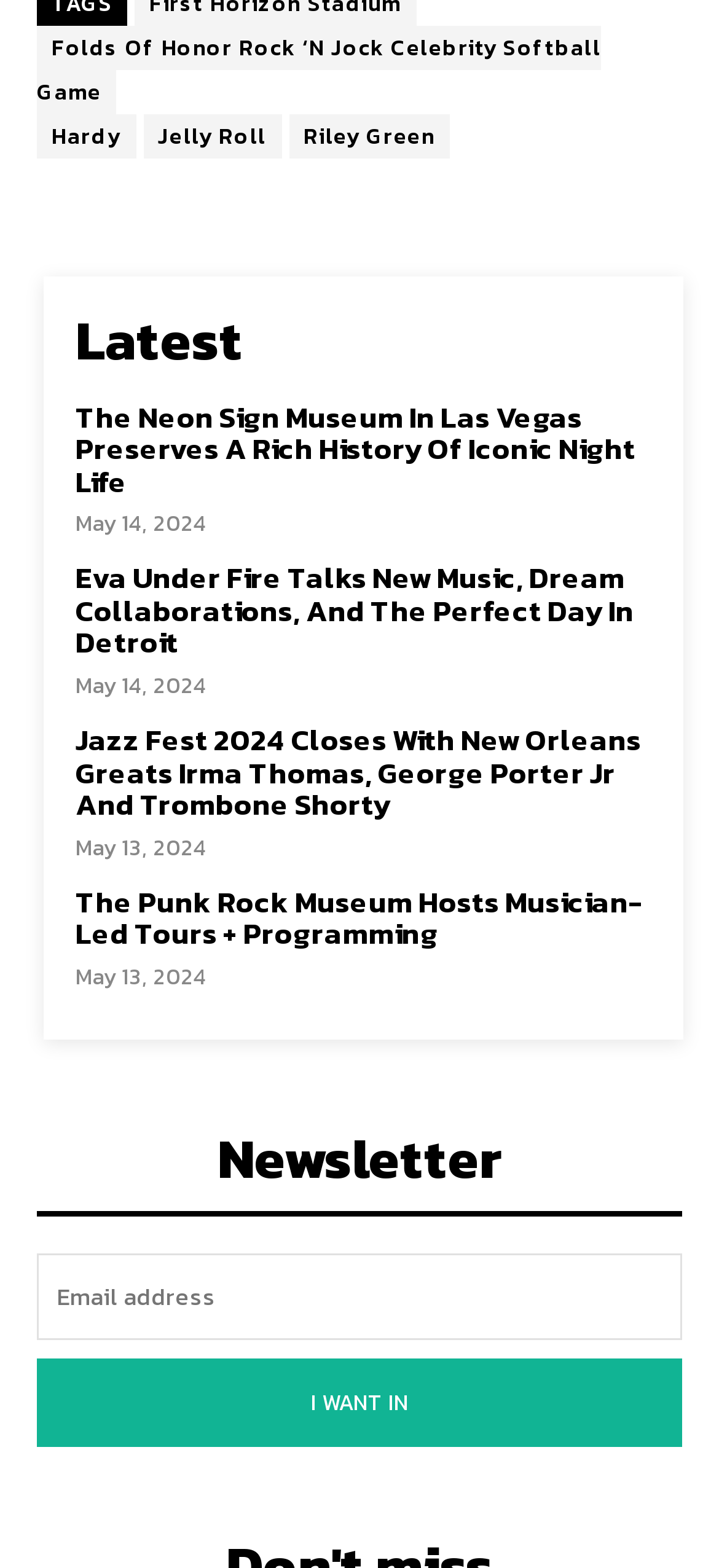Determine the bounding box coordinates for the region that must be clicked to execute the following instruction: "Click on the 'Folds Of Honor Rock ‘N Jock Celebrity Softball Game' link".

[0.051, 0.016, 0.836, 0.072]